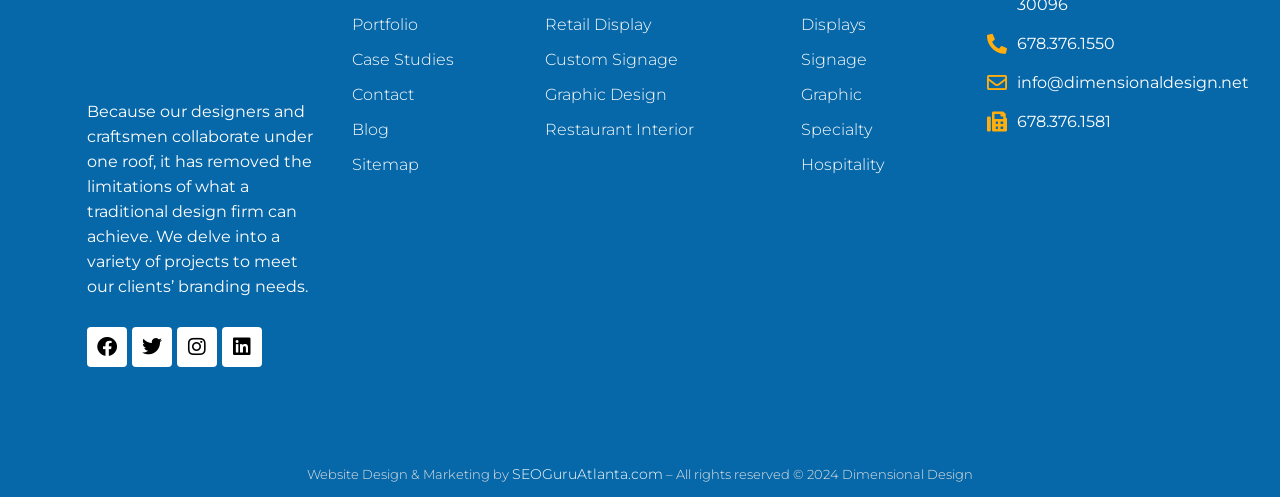Mark the bounding box of the element that matches the following description: "Retail Display".

[0.426, 0.025, 0.61, 0.075]